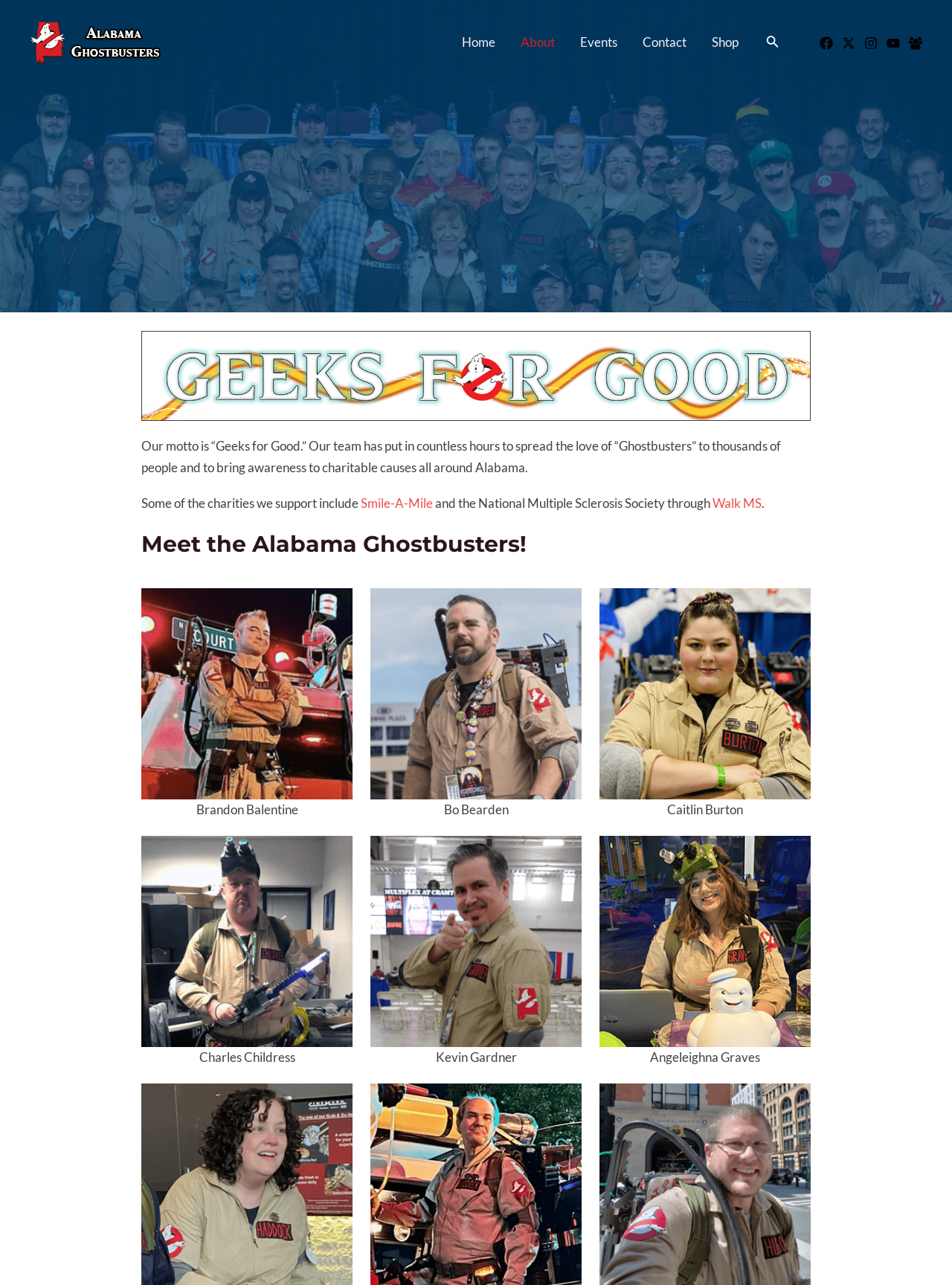Find and provide the bounding box coordinates for the UI element described here: "News". The coordinates should be given as four float numbers between 0 and 1: [left, top, right, bottom].

None